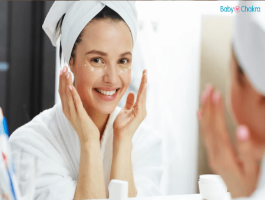Please answer the following question as detailed as possible based on the image: 
What is the article associated with the image about?

The image is associated with an article titled 'What Are The Safe Skincare Products To Use If You Are Trying To Conceive?' from BabyChakra, highlighting its relevance to skincare advice for expecting mothers and promoting themes of wellness and self-care.